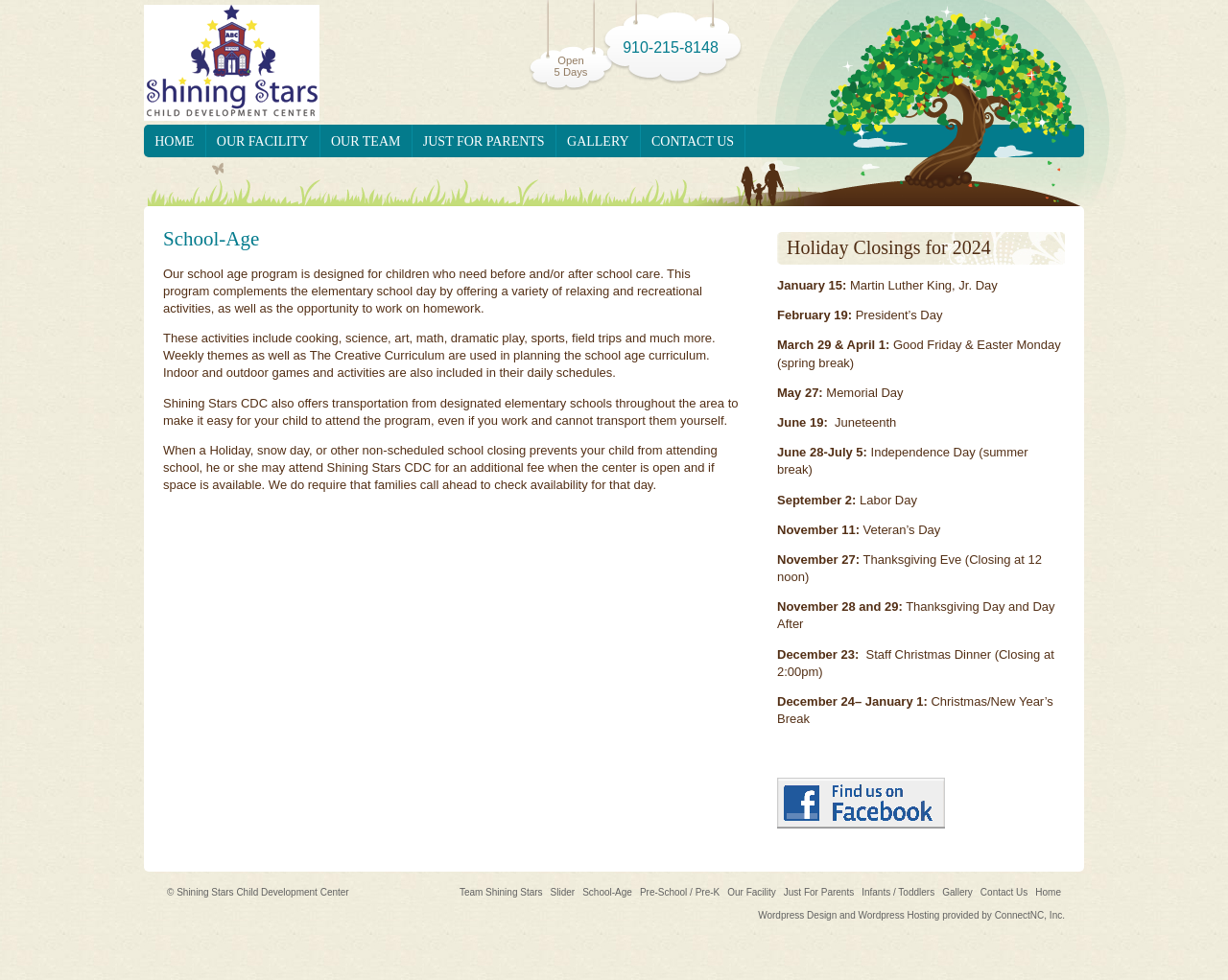Please locate the bounding box coordinates for the element that should be clicked to achieve the following instruction: "Click HOME". Ensure the coordinates are given as four float numbers between 0 and 1, i.e., [left, top, right, bottom].

[0.117, 0.127, 0.168, 0.16]